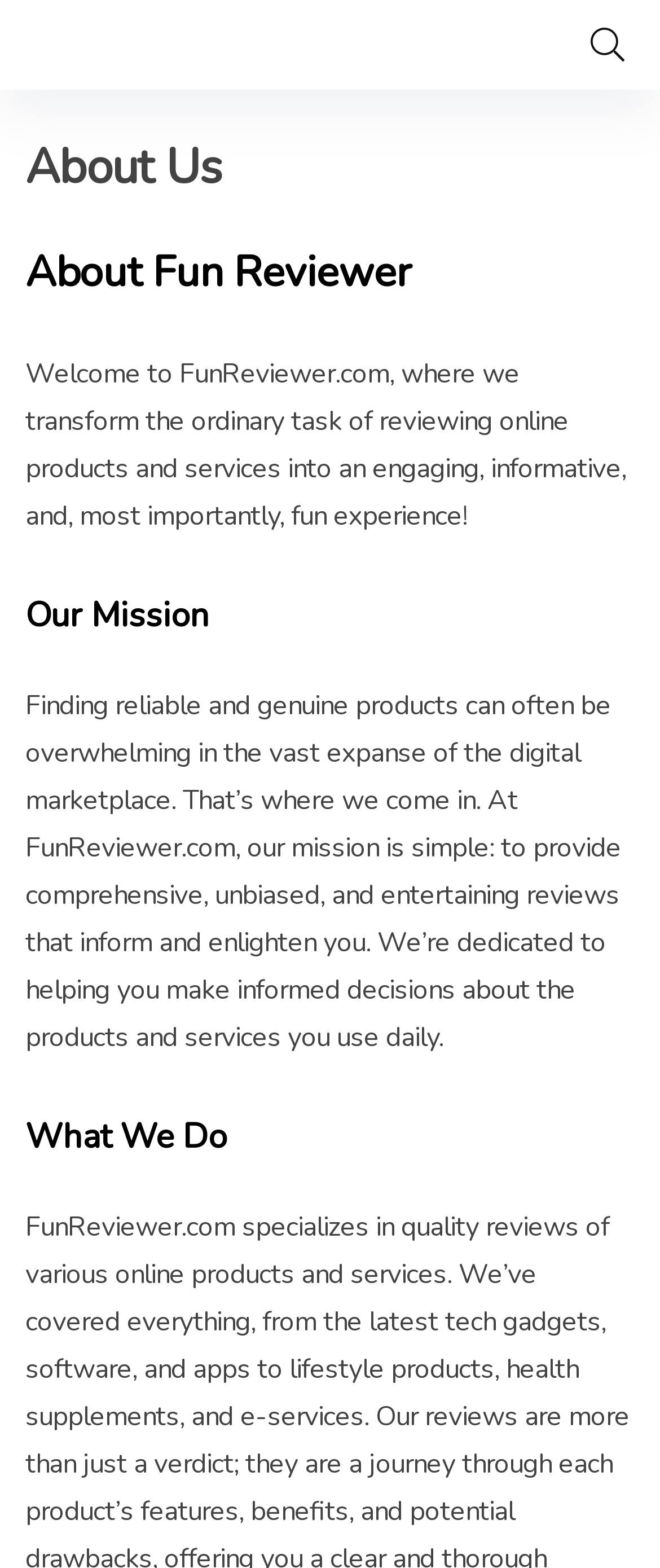Detail the features and information presented on the webpage.

The webpage is about Fun Reviewer, a platform that aims to make reviewing online products and services an engaging and fun experience. At the top right corner, there is a search button. Below it, there is a heading "About Us" followed by a subheading "About Fun Reviewer". 

Underneath the subheading, there is a paragraph of text that welcomes users to FunReviewer.com and explains the platform's purpose. This text is positioned in the top half of the page, spanning almost the entire width. 

Further down, there is a heading "Our Mission" followed by a block of text that describes the challenges of finding reliable products in the digital marketplace and how FunReviewer.com aims to provide comprehensive and unbiased reviews to help users make informed decisions. This text is positioned below the welcome message, taking up a significant portion of the page.

Finally, there is a heading "What We Do" located near the bottom of the page.